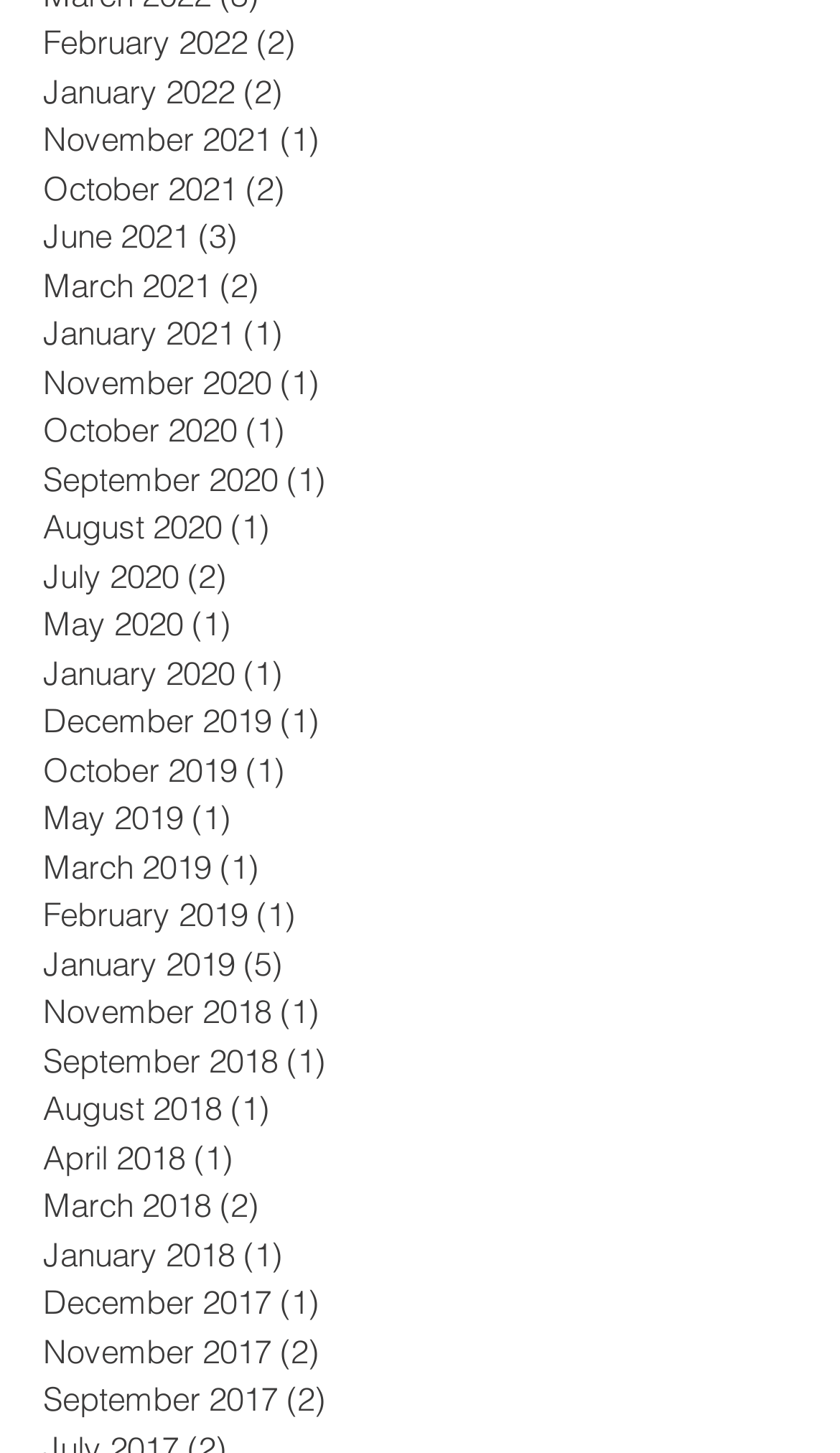Are the links organized in alphabetical order?
Using the details from the image, give an elaborate explanation to answer the question.

I looked at the list of links on the webpage and noticed that they are not organized in alphabetical order. Instead, they appear to be organized in reverse chronological order, with the most recent months at the top and the earliest months at the bottom.